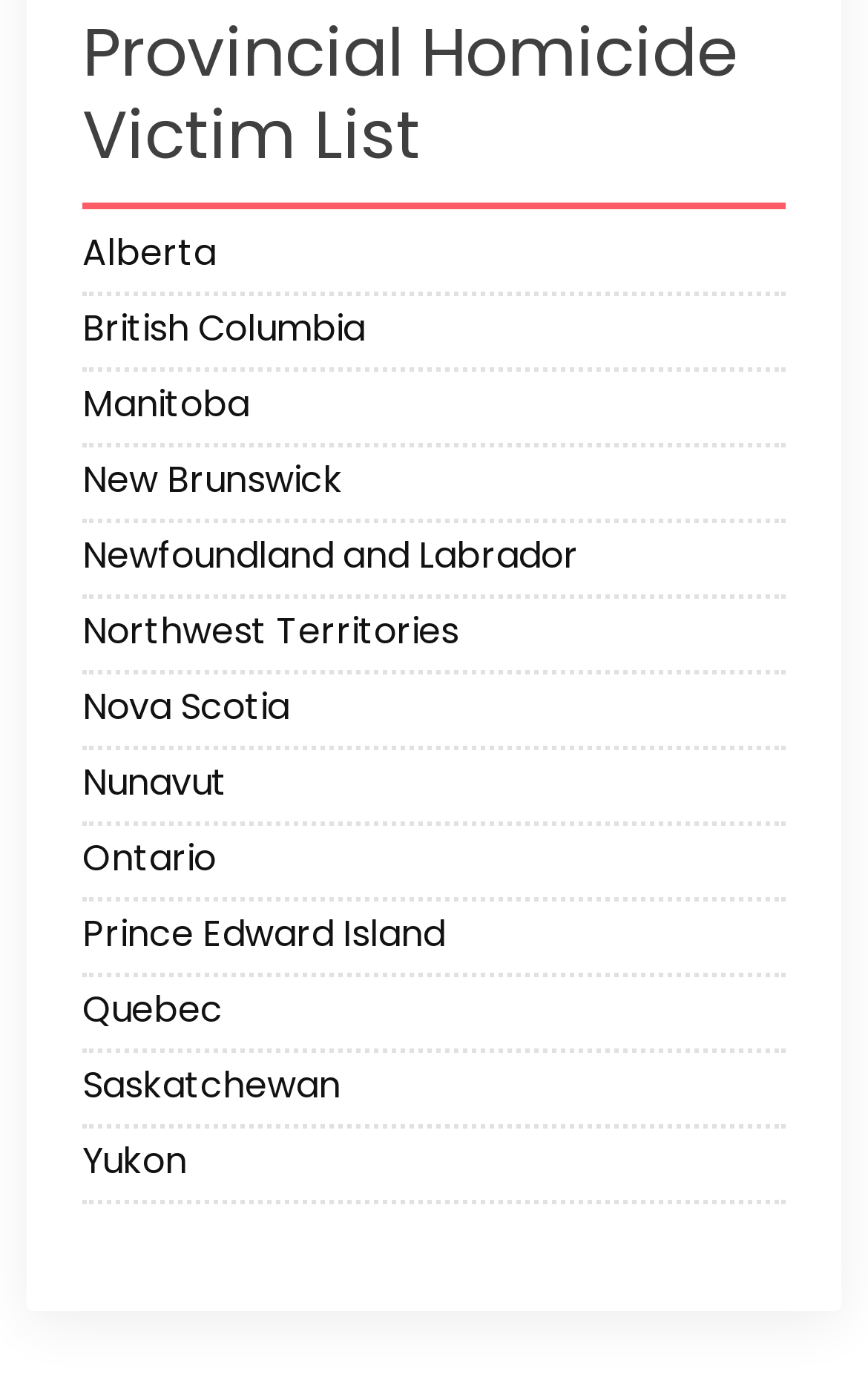Please predict the bounding box coordinates of the element's region where a click is necessary to complete the following instruction: "Explore Ontario's homicide victim list". The coordinates should be represented by four float numbers between 0 and 1, i.e., [left, top, right, bottom].

[0.095, 0.599, 0.905, 0.645]